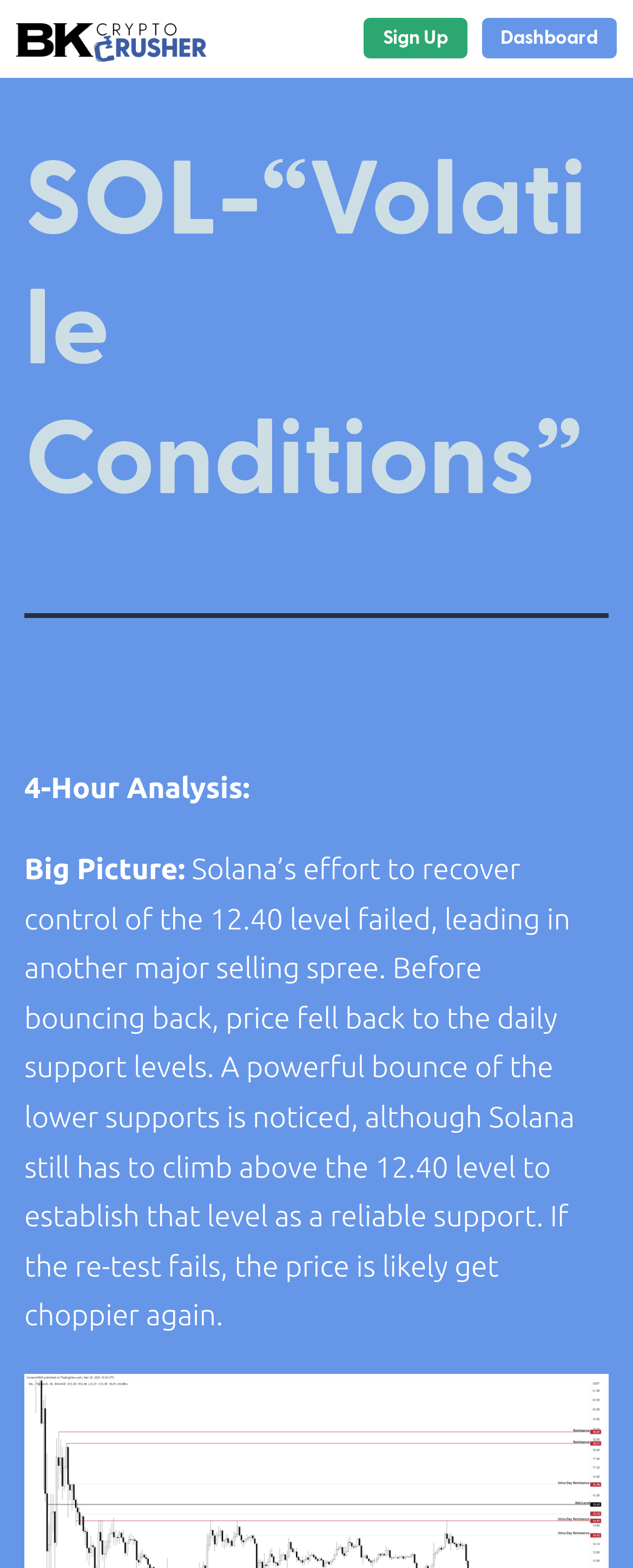Find the bounding box coordinates for the element described here: "Dashboard".

[0.761, 0.012, 0.974, 0.037]